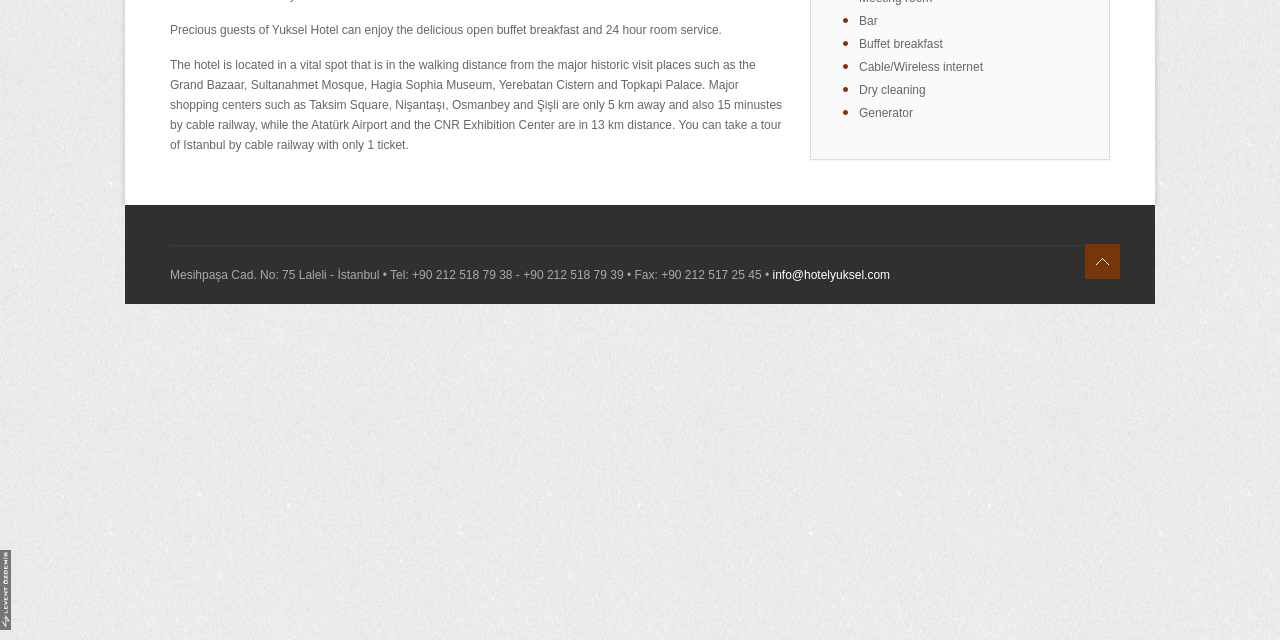Determine the bounding box of the UI component based on this description: "info@hotelyuksel.com". The bounding box coordinates should be four float values between 0 and 1, i.e., [left, top, right, bottom].

[0.604, 0.419, 0.695, 0.44]